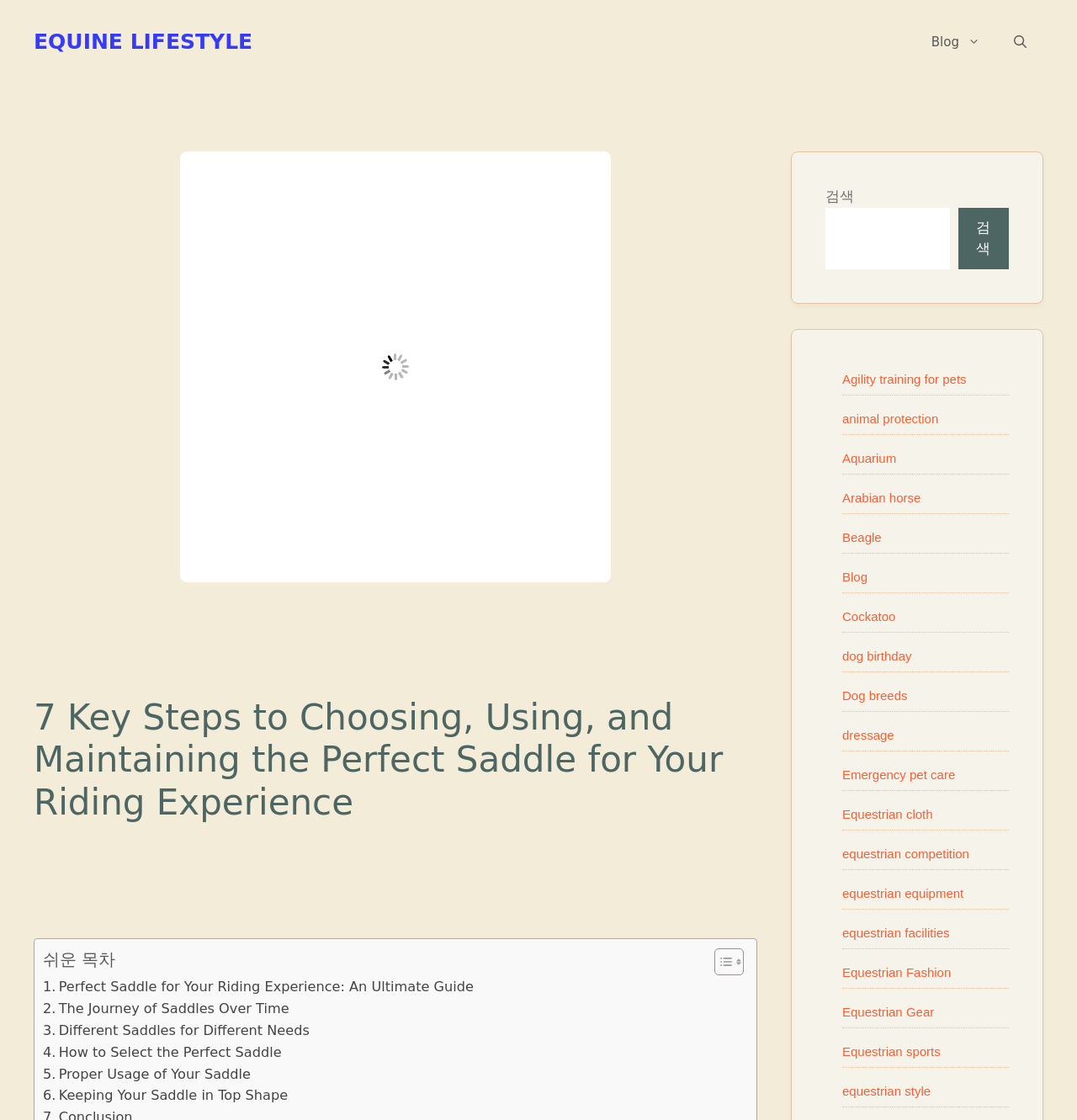Offer a meticulous caption that includes all visible features of the webpage.

This webpage is about choosing, using, and maintaining the perfect saddle for horse riding. At the top, there is a banner with the site's name and a navigation menu with links to the blog and a search button. Below the navigation menu, there is a large image related to saddles.

The main content area is divided into two sections. On the left, there is a table of contents with links to different sections of the article, including "The Journey of Saddles Over Time", "Different Saddles for Different Needs", and "Keeping Your Saddle in Top Shape". On the right, there is a header with the title "7 Key Steps to Choosing, Using, and Maintaining the Perfect Saddle for Your Riding Experience".

Below the main content area, there is a complementary section with a search bar and several links to related topics, such as agility training for pets, animal protection, and equestrian sports. There are 17 links in total, arranged in a vertical list.

Overall, the webpage is focused on providing information and resources for horse riders, with a clear and organized layout that makes it easy to navigate.